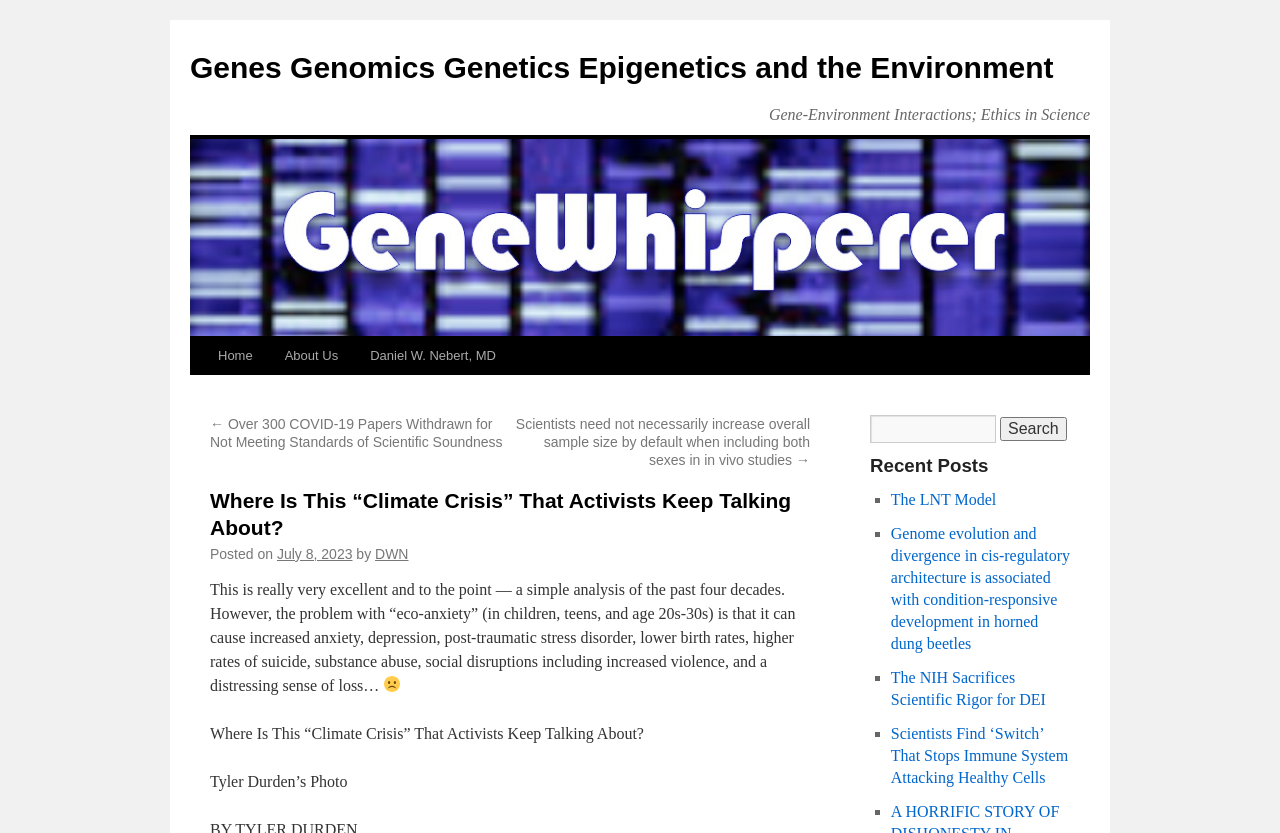Using the information in the image, give a detailed answer to the following question: What is the date of the current article?

I found the date of the current article by looking at the link element with the text 'July 8, 2023' next to the 'Posted on' text, which suggests that July 8, 2023 is the date of the current article.